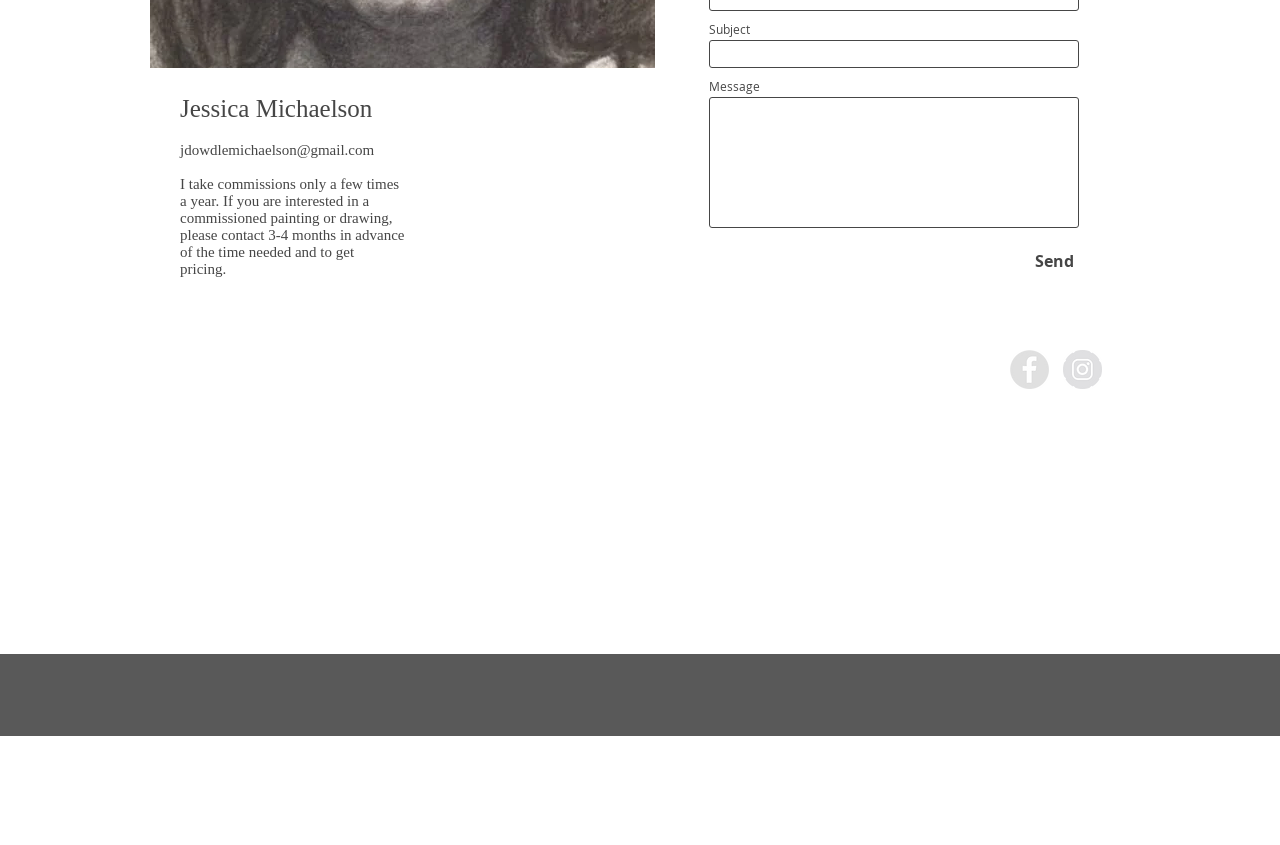From the webpage screenshot, predict the bounding box coordinates (top-left x, top-left y, bottom-right x, bottom-right y) for the UI element described here: John Preston

None